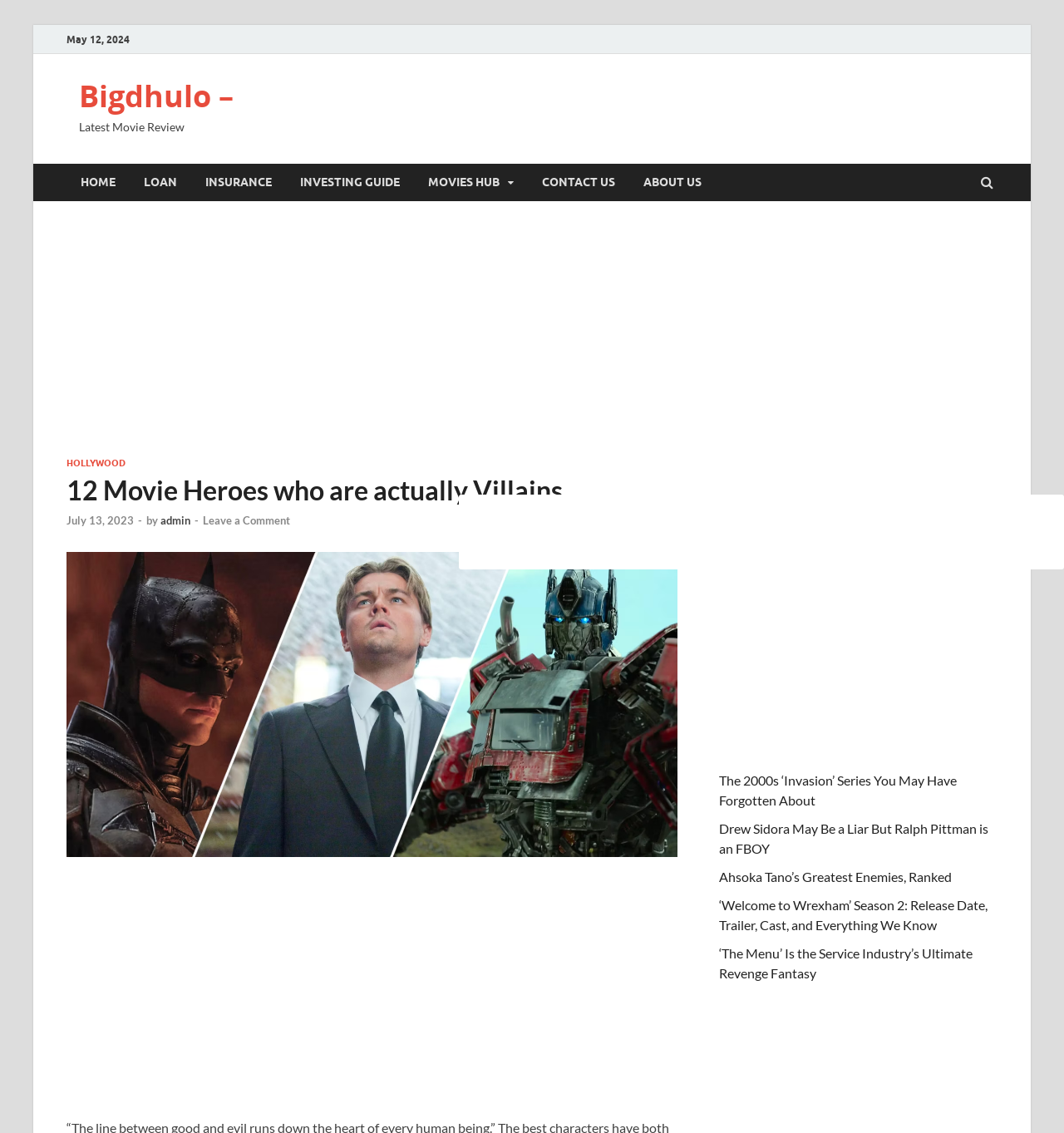Identify the bounding box for the element characterized by the following description: "July 13, 2023".

[0.062, 0.454, 0.126, 0.465]